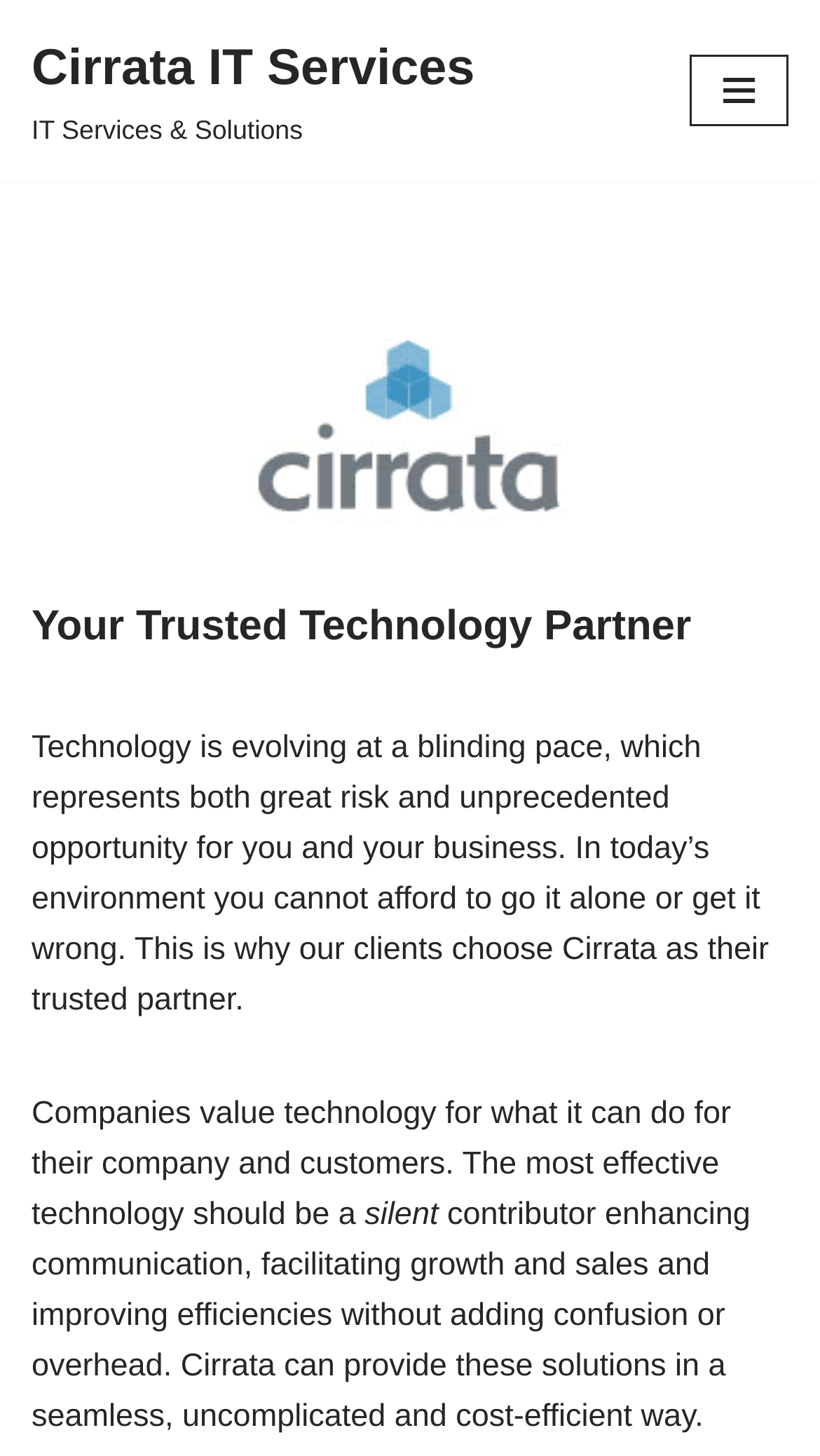Provide a comprehensive description of the webpage.

The webpage is about Cirrata IT Services, an IT services and solutions provider. At the top-left corner, there is a "Skip to content" link, followed by the company name "Cirrata IT Services" as a link. To the right of the company name, there is a "Navigation Menu" button. 

Below the company name, there is a heading with no text content, followed by a figure or image that takes up about a third of the page width. 

The main content of the page starts with a heading that reads "Your Trusted Technology Partner". This is followed by a paragraph of text that explains the importance of having a trusted technology partner in today's fast-paced technological environment. 

Below this paragraph, there is another block of text that discusses how companies value technology for its ability to enhance communication, facilitate growth and sales, and improve efficiencies. This text is interrupted by a single word "silent" in the middle, and then continues to explain how Cirrata can provide these solutions in a seamless and cost-efficient way.